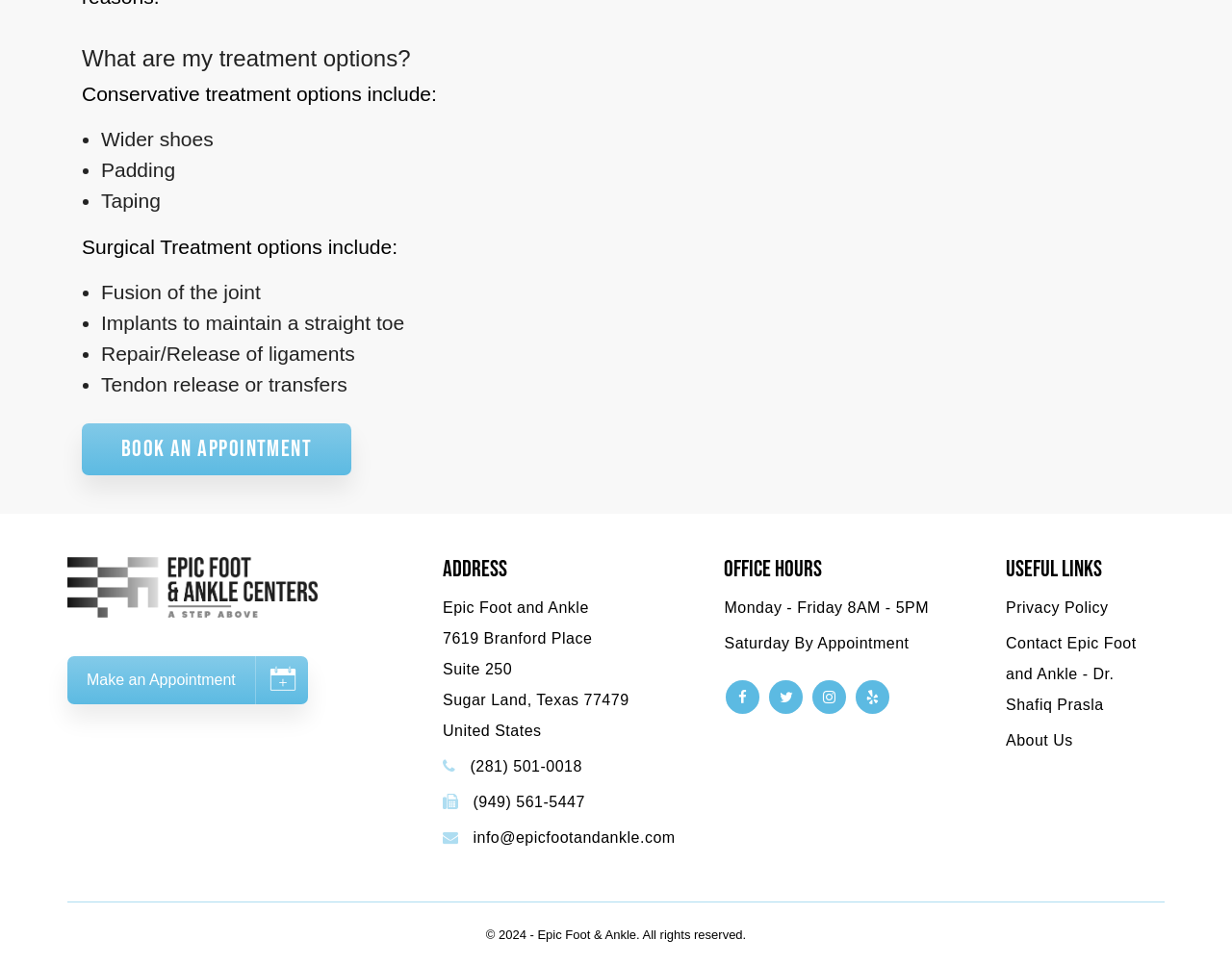Please specify the coordinates of the bounding box for the element that should be clicked to carry out this instruction: "Book an appointment". The coordinates must be four float numbers between 0 and 1, formatted as [left, top, right, bottom].

[0.066, 0.439, 0.285, 0.493]